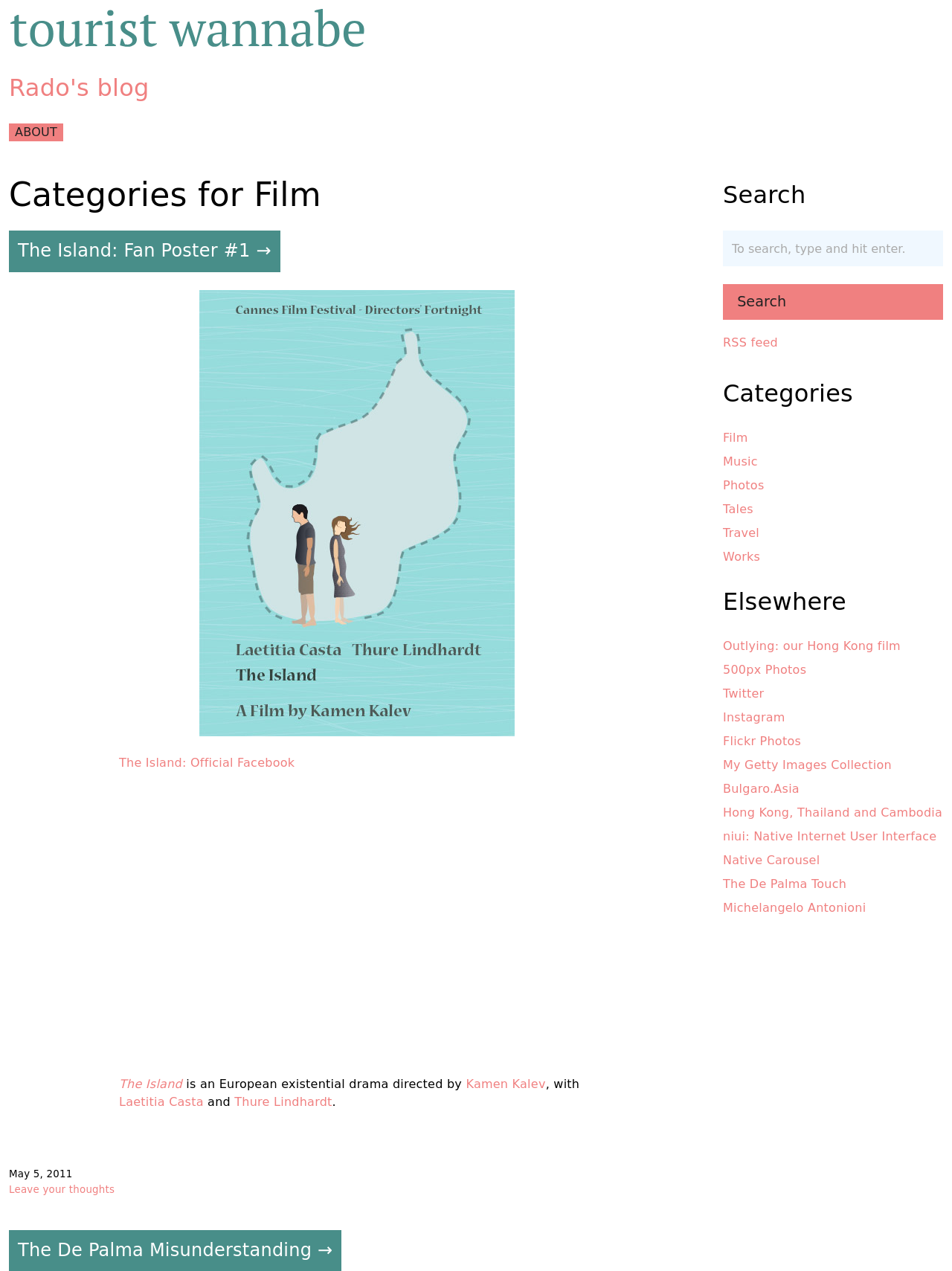Provide the bounding box coordinates of the section that needs to be clicked to accomplish the following instruction: "Visit the 'ABOUT' page."

[0.009, 0.097, 0.066, 0.111]